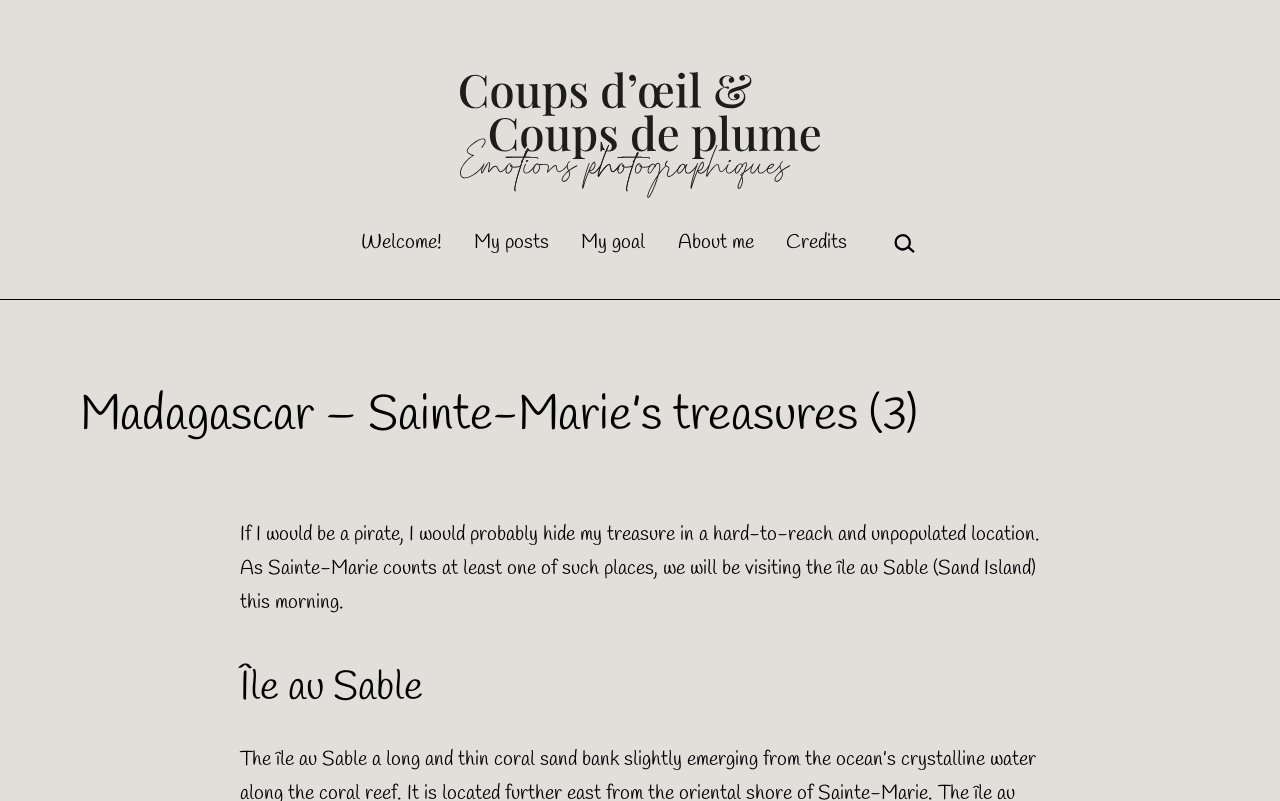Please pinpoint the bounding box coordinates for the region I should click to adhere to this instruction: "Visit the 'My posts' page".

[0.36, 0.272, 0.439, 0.334]